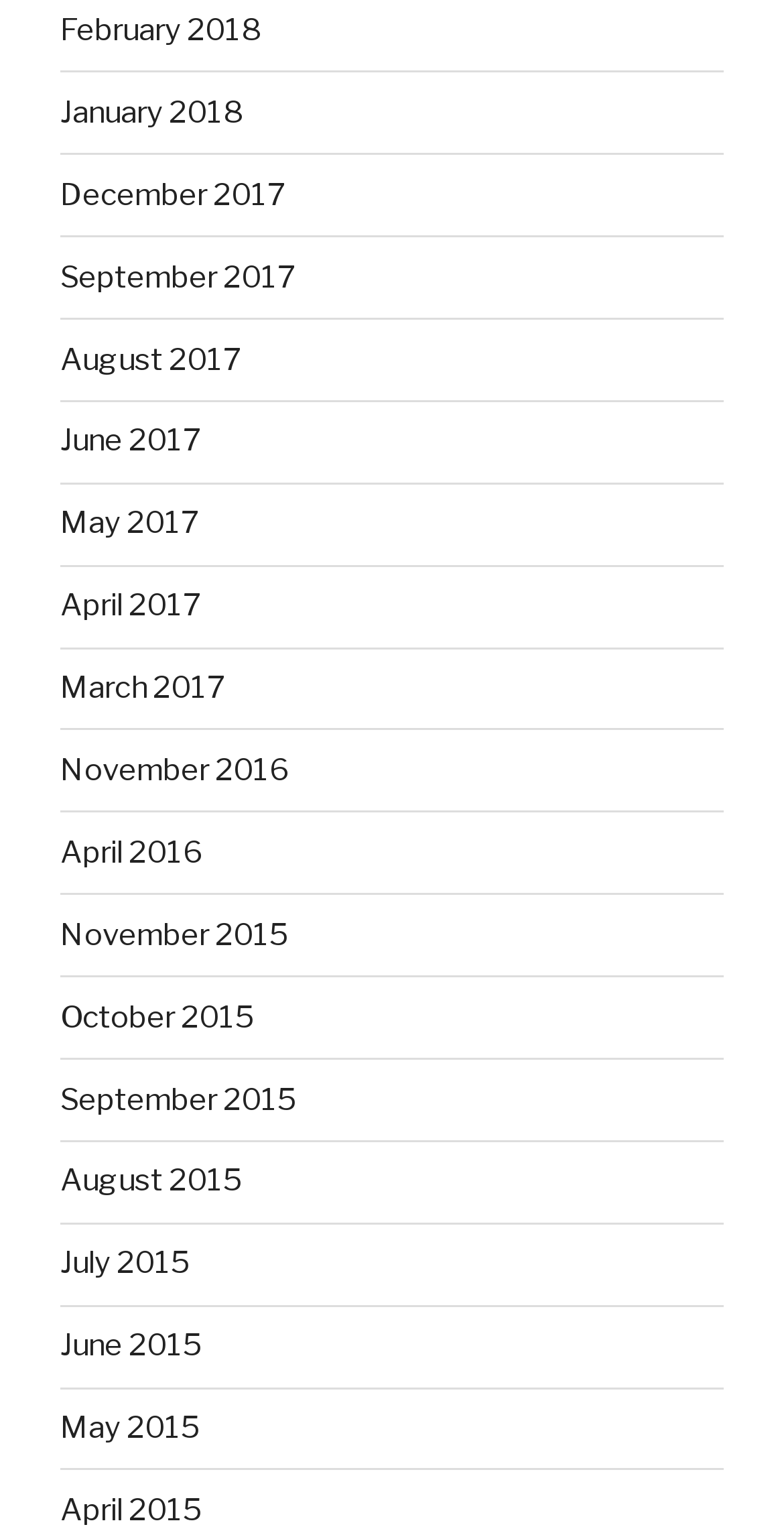How many links are available on this webpage?
Use the image to answer the question with a single word or phrase.

21